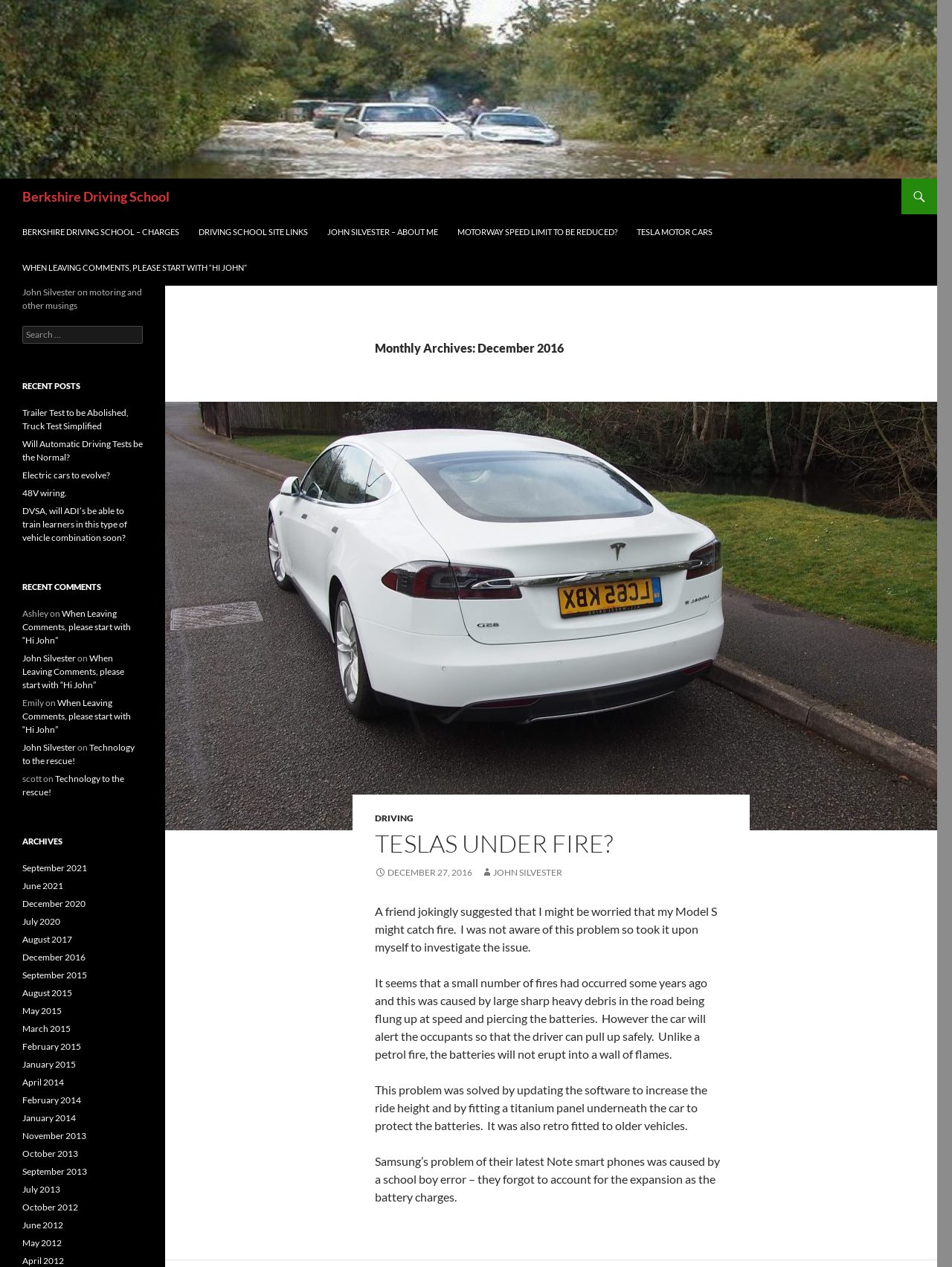Use one word or a short phrase to answer the question provided: 
What is the category of the archive 'December 2016'?

Monthly archive